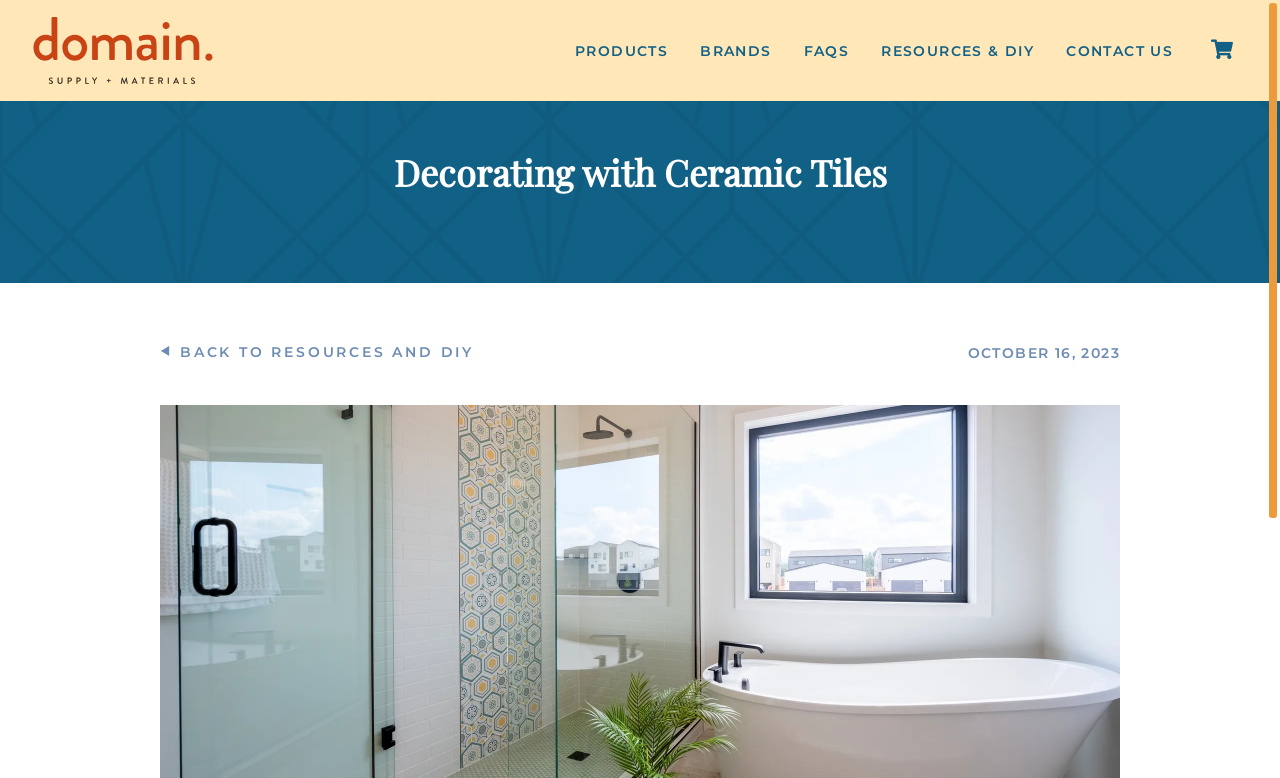Identify the headline of the webpage and generate its text content.

Decorating with Ceramic Tiles